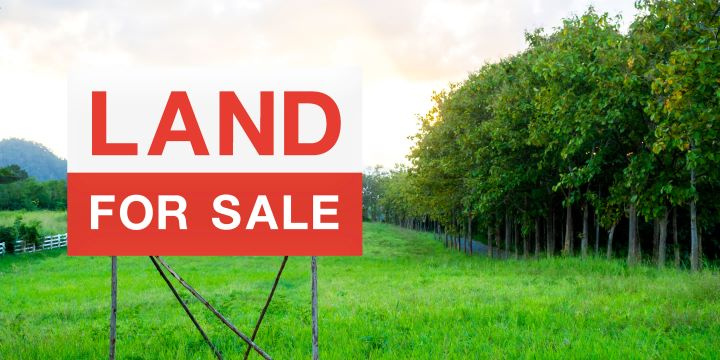Offer a detailed narrative of the image's content.

The image features a prominent sign stating "LAND FOR SALE," set against a picturesque landscape. The sign, characterized by its bold red letters, draws attention amidst a lush green pasture. Surrounding the sign are serene trees that line the edge of the property, with a hint of mountains visible in the background. The scene is bathed in warm, natural light, suggesting a peaceful and inviting atmosphere for potential buyers. This image effectively conveys the opportunity for investment in land, as discussed in the accompanying text about the benefits of purchasing property and collaborating with real estate agents who specialize in land sales.